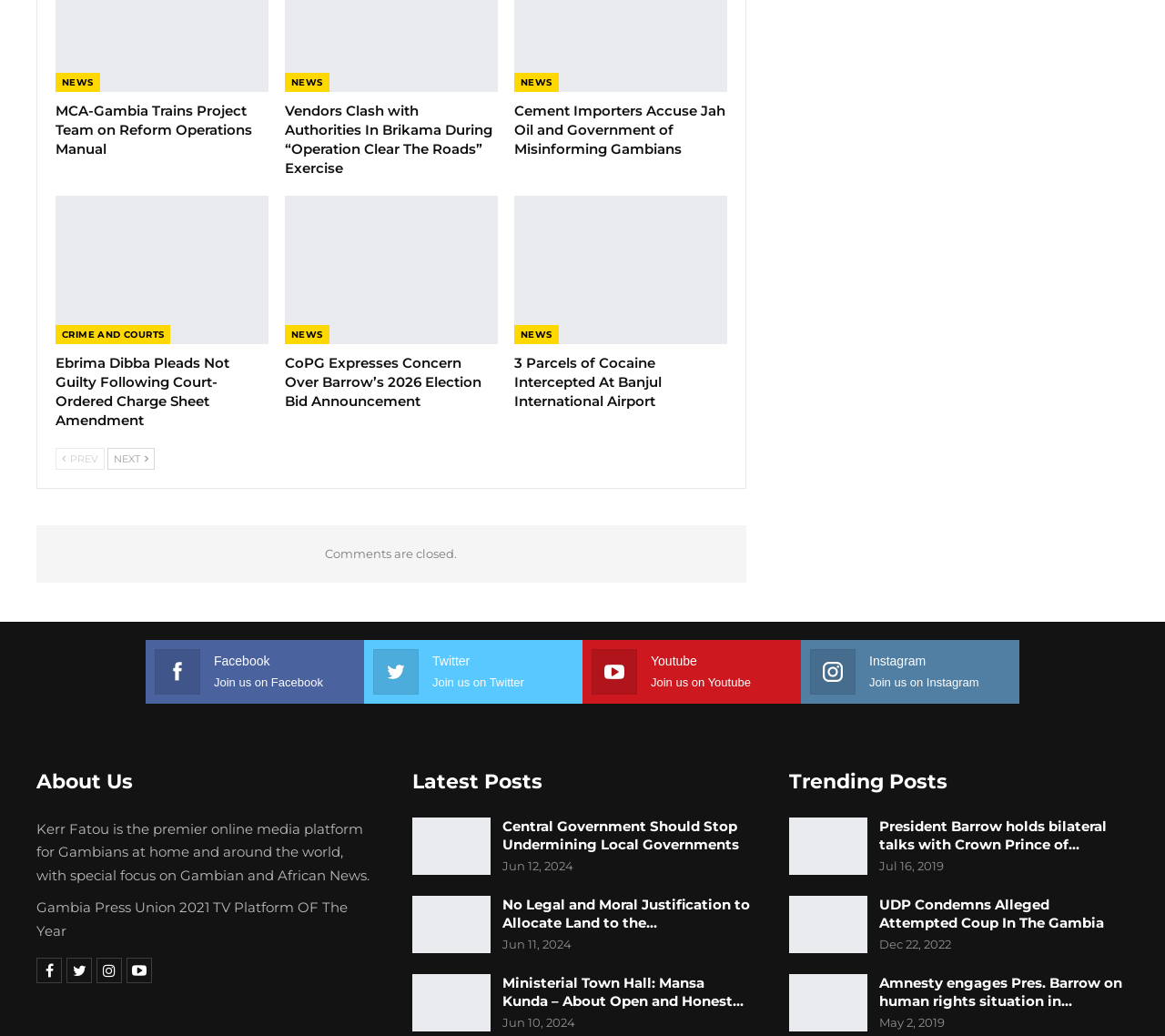Show the bounding box coordinates of the region that should be clicked to follow the instruction: "Click on NEWS."

[0.048, 0.07, 0.086, 0.088]